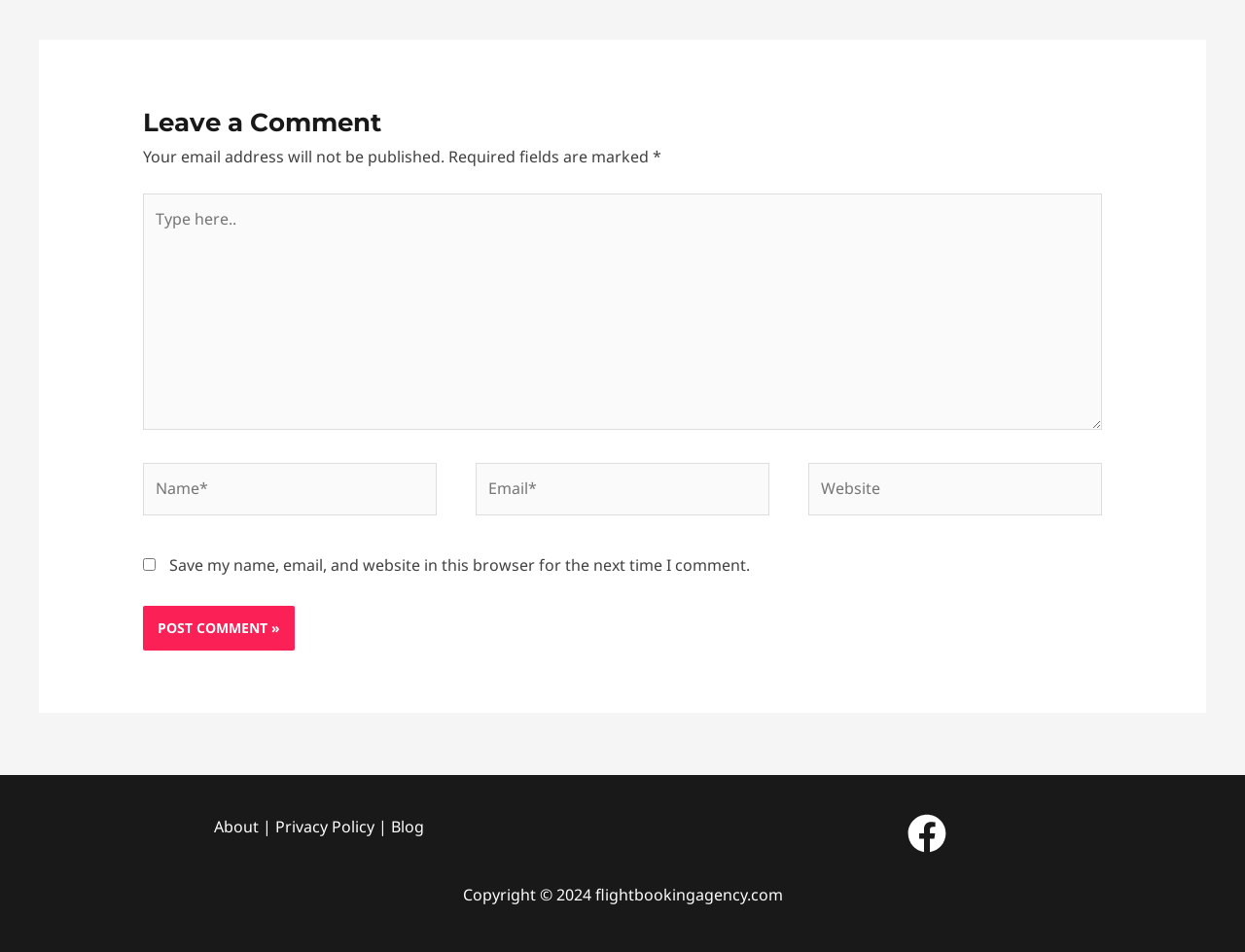How many fields are required in the comment form?
Give a one-word or short phrase answer based on the image.

Three